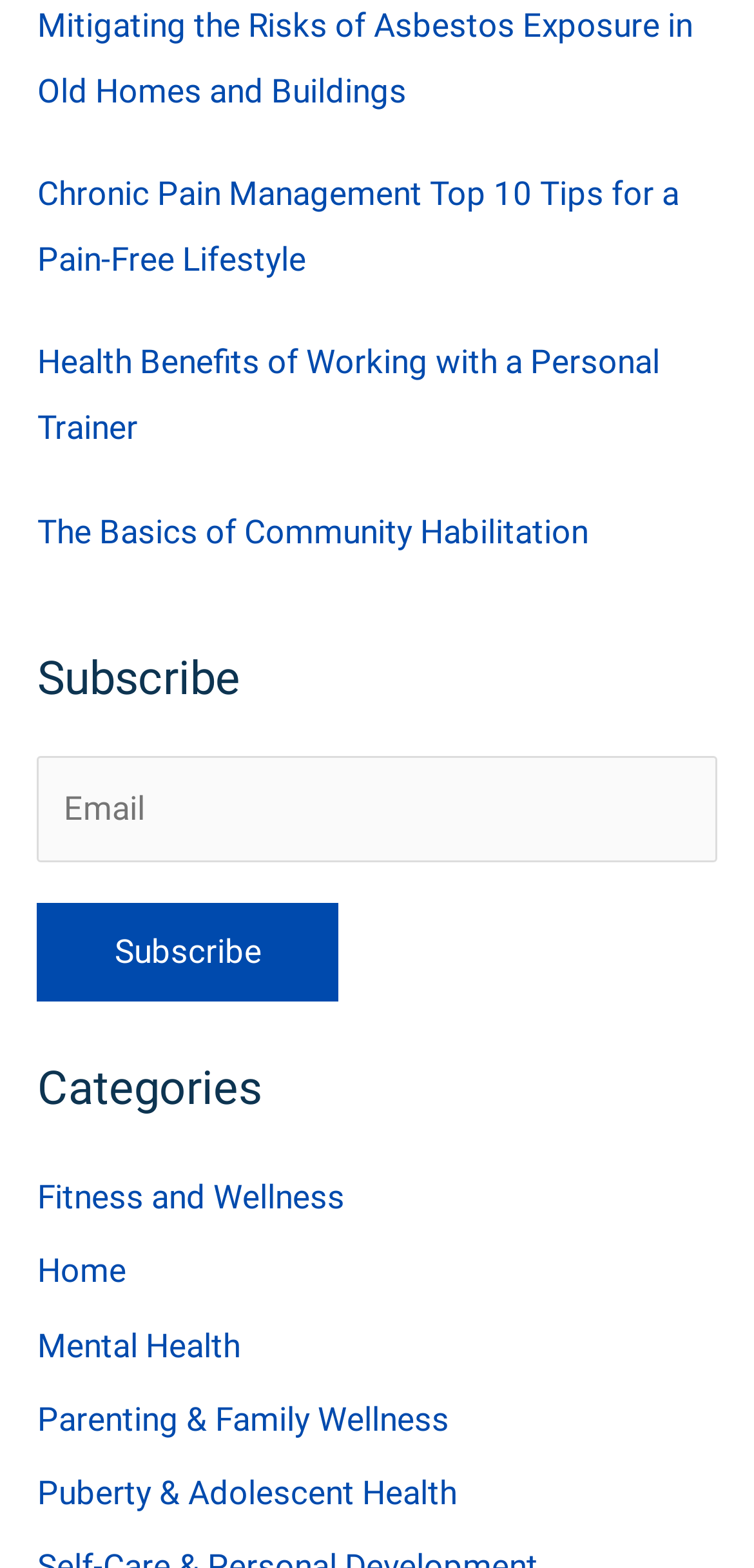Examine the image and give a thorough answer to the following question:
How many links are listed at the top?

The top of the page lists four links with topics related to health and wellness, including asbestos exposure, chronic pain management, personal training, and community habilitation.